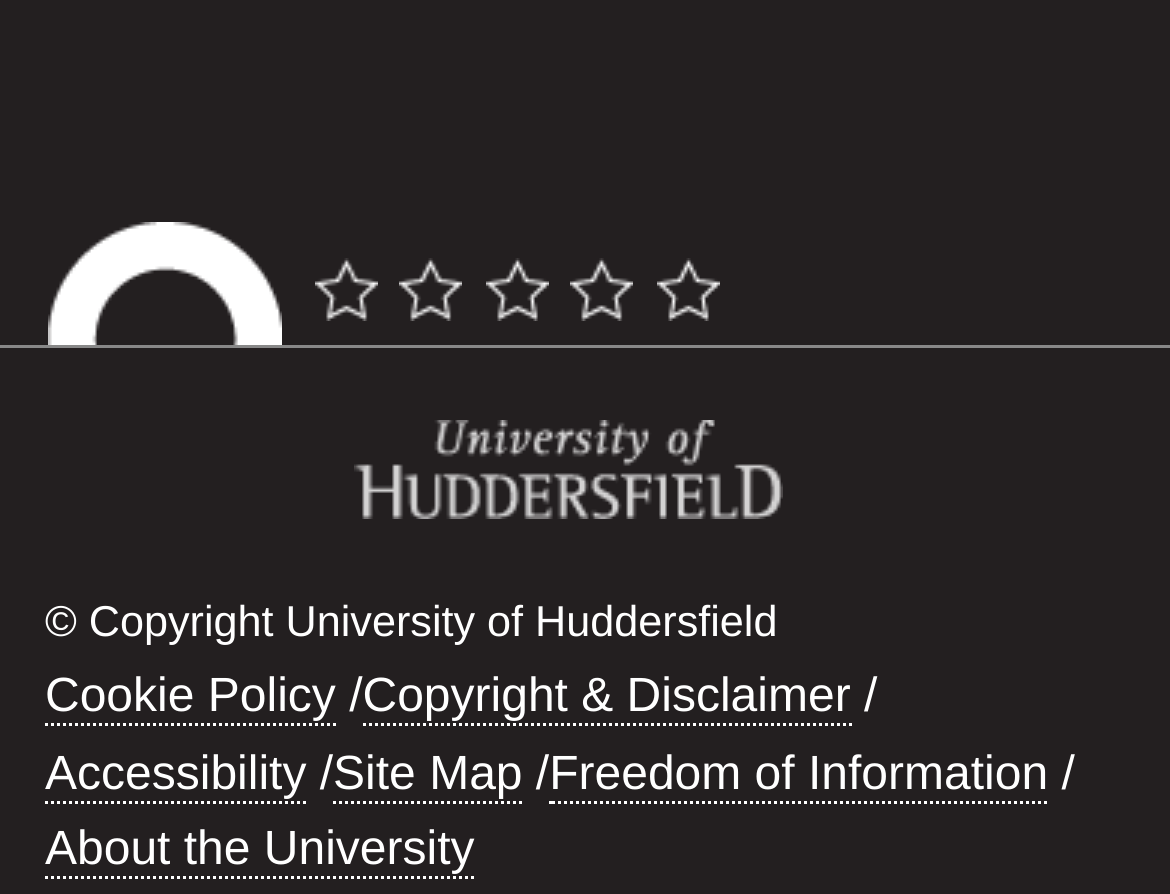Predict the bounding box coordinates of the area that should be clicked to accomplish the following instruction: "View stock information". The bounding box coordinates should consist of four float numbers between 0 and 1, i.e., [left, top, right, bottom].

None